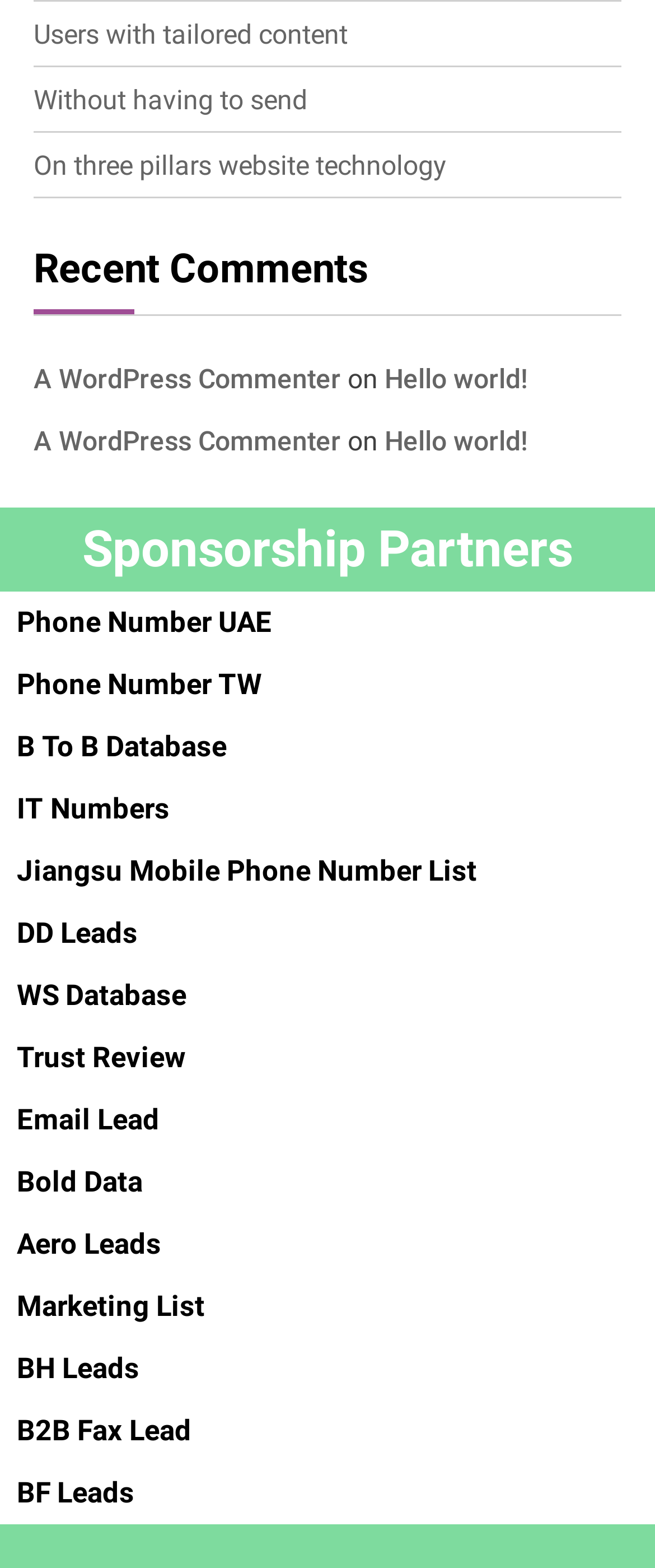Please identify the coordinates of the bounding box for the clickable region that will accomplish this instruction: "Get Phone Number UAE".

[0.026, 0.386, 0.415, 0.407]